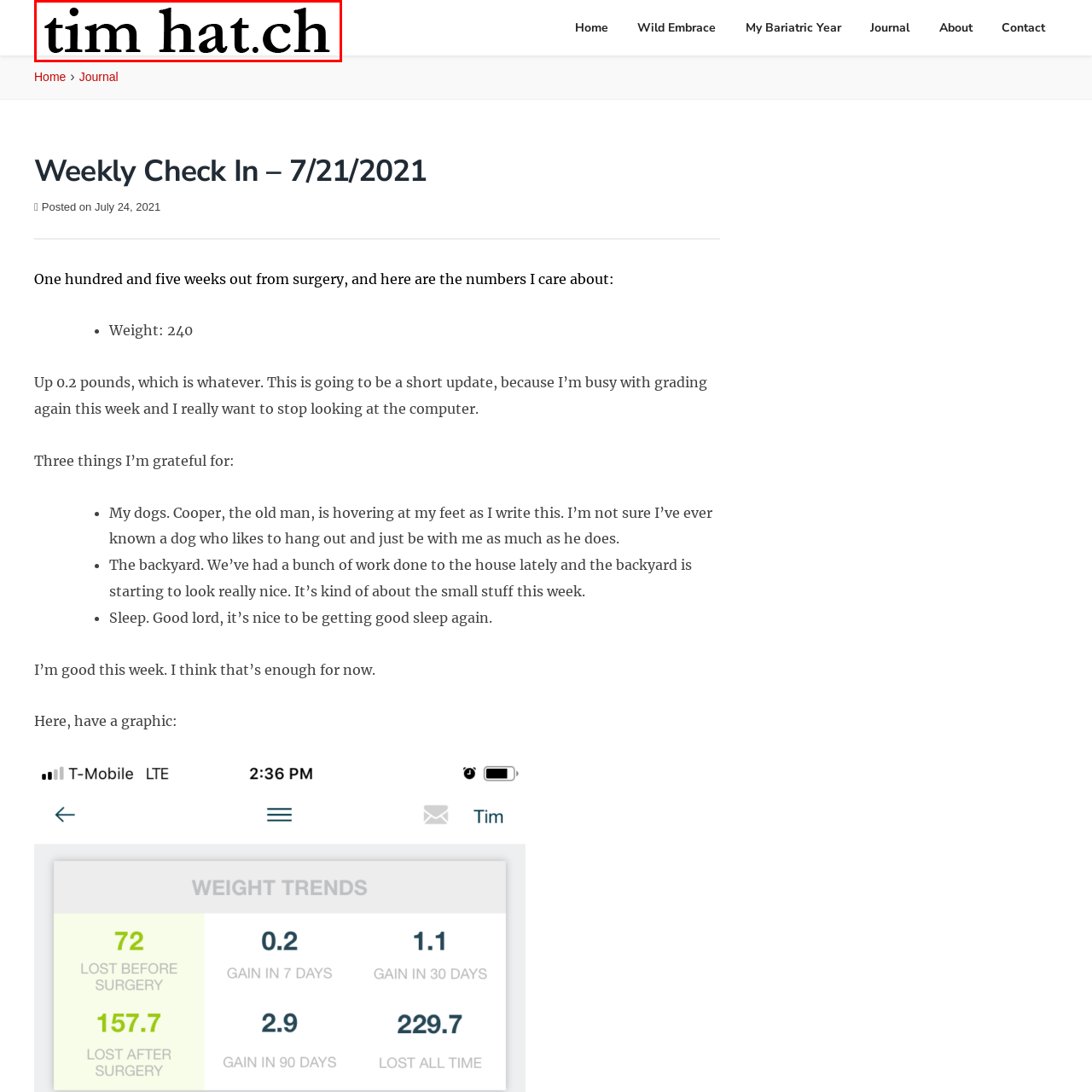Refer to the image marked by the red boundary and provide a single word or phrase in response to the question:
What is the title of the blog post?

Weekly Check In – 7/21/2021